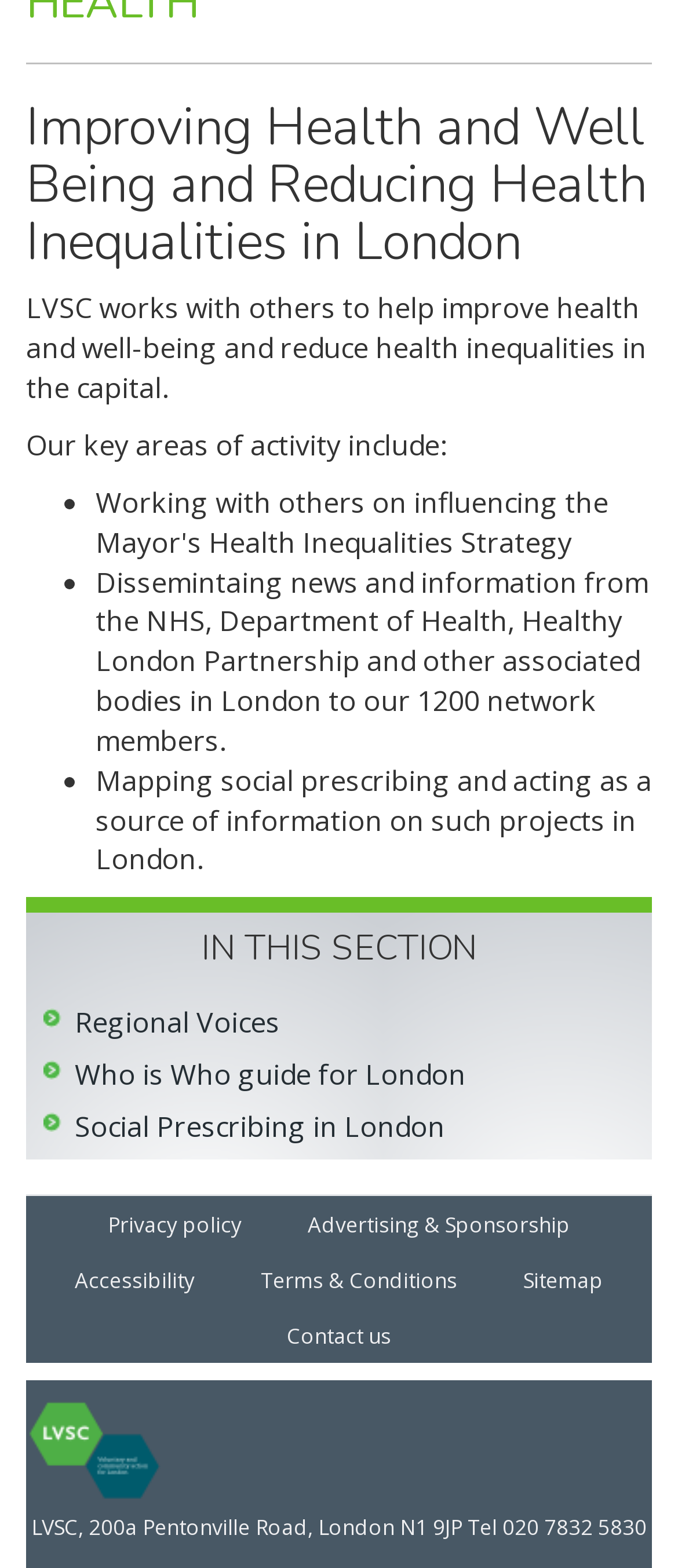Locate the bounding box coordinates of the area to click to fulfill this instruction: "Click on 'Regional Voices'". The bounding box should be presented as four float numbers between 0 and 1, in the order [left, top, right, bottom].

[0.11, 0.64, 0.413, 0.664]